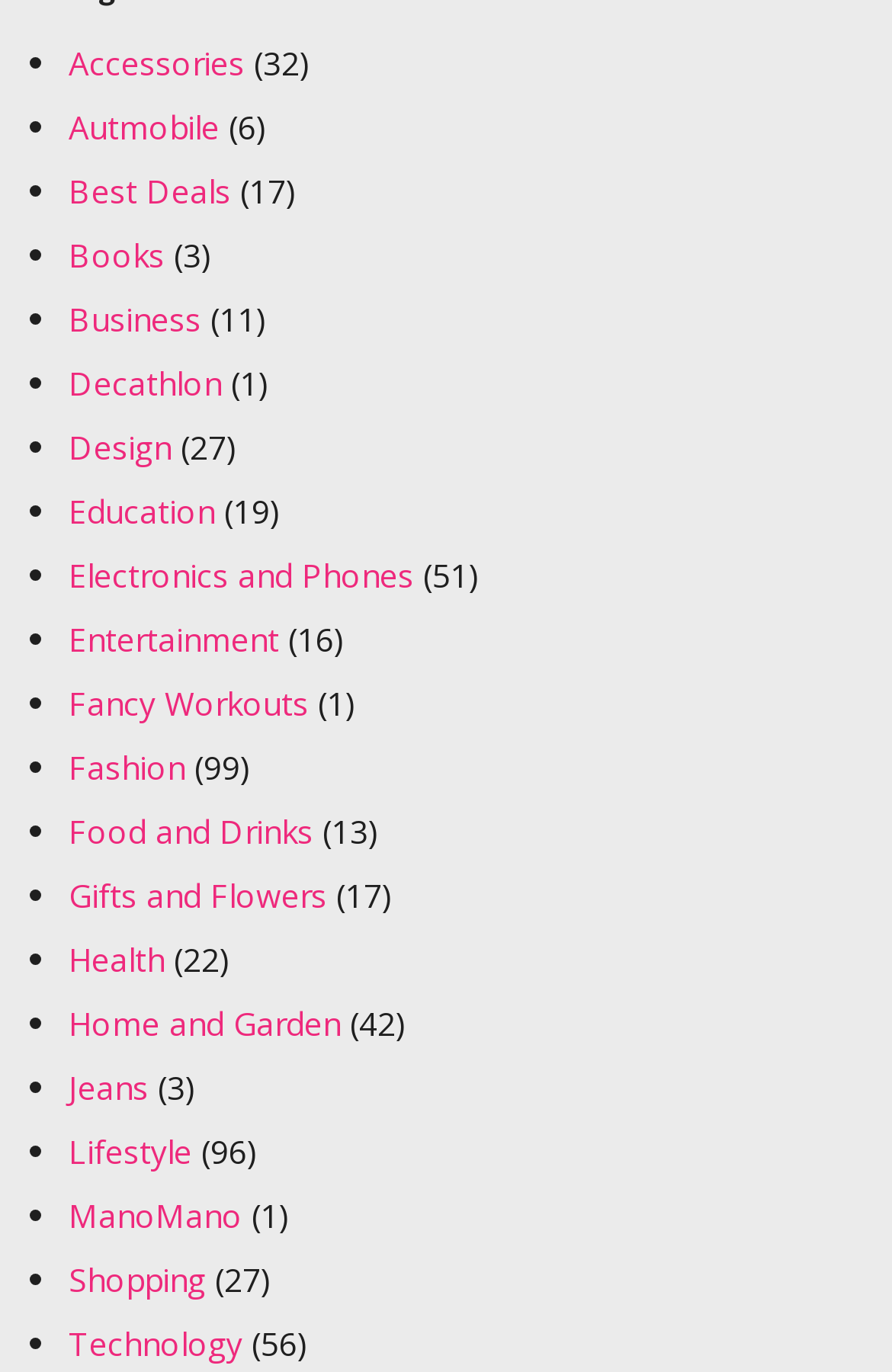Find the bounding box coordinates of the clickable area that will achieve the following instruction: "Check out Home and Garden".

[0.077, 0.73, 0.382, 0.761]